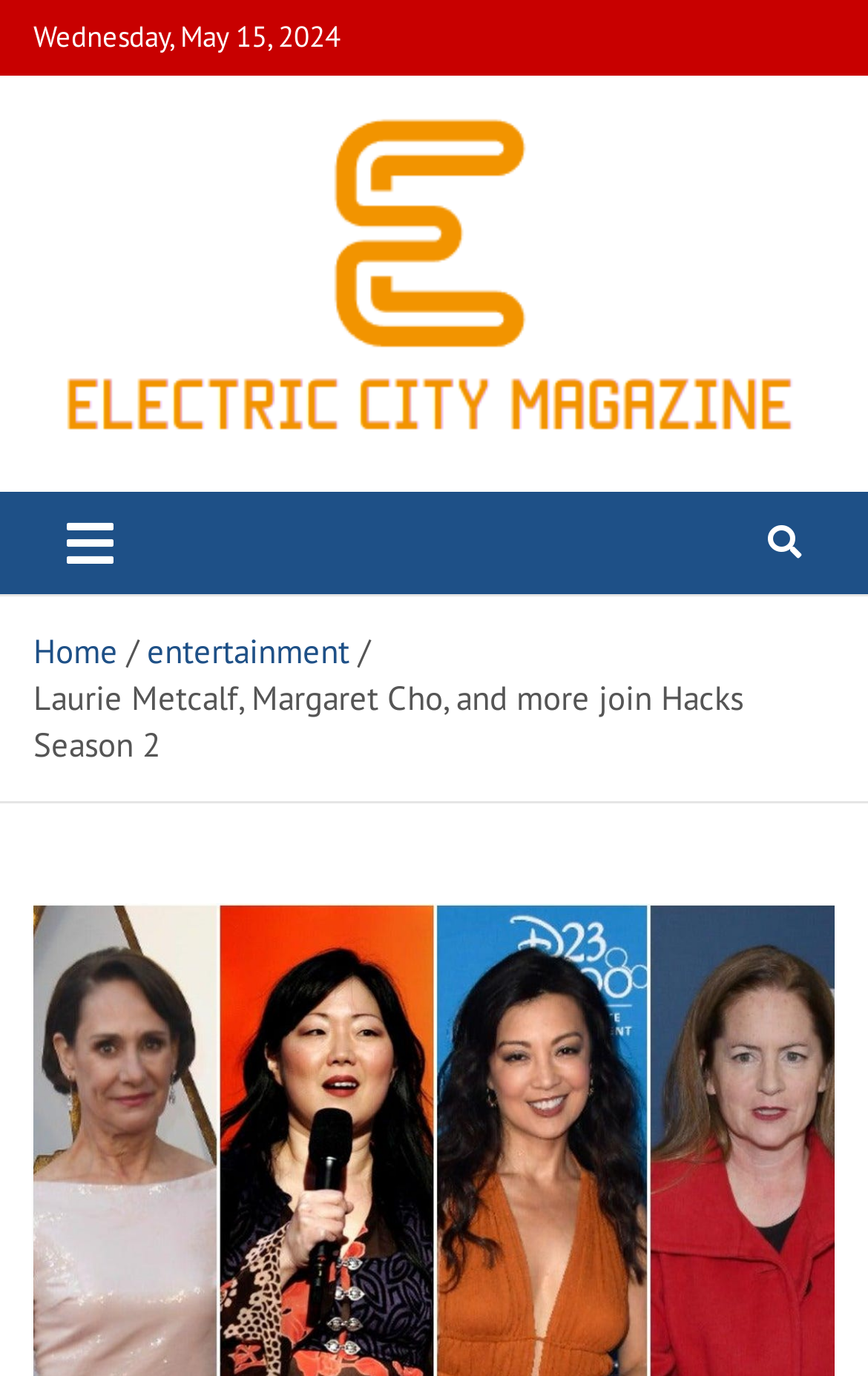Identify and generate the primary title of the webpage.

Laurie Metcalf, Margaret Cho, and more join Hacks Season 2